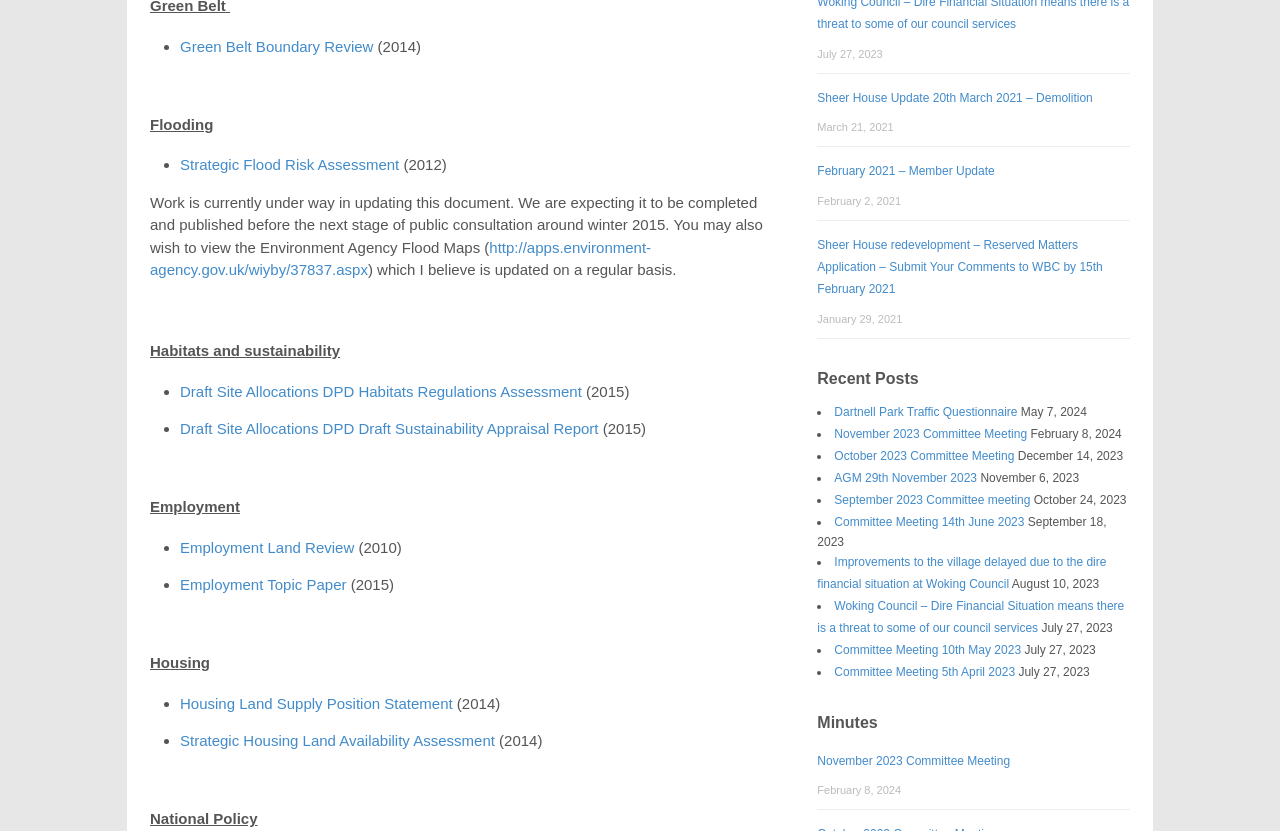Please determine the bounding box coordinates for the UI element described as: "October 2023 Committee Meeting".

[0.652, 0.54, 0.792, 0.557]